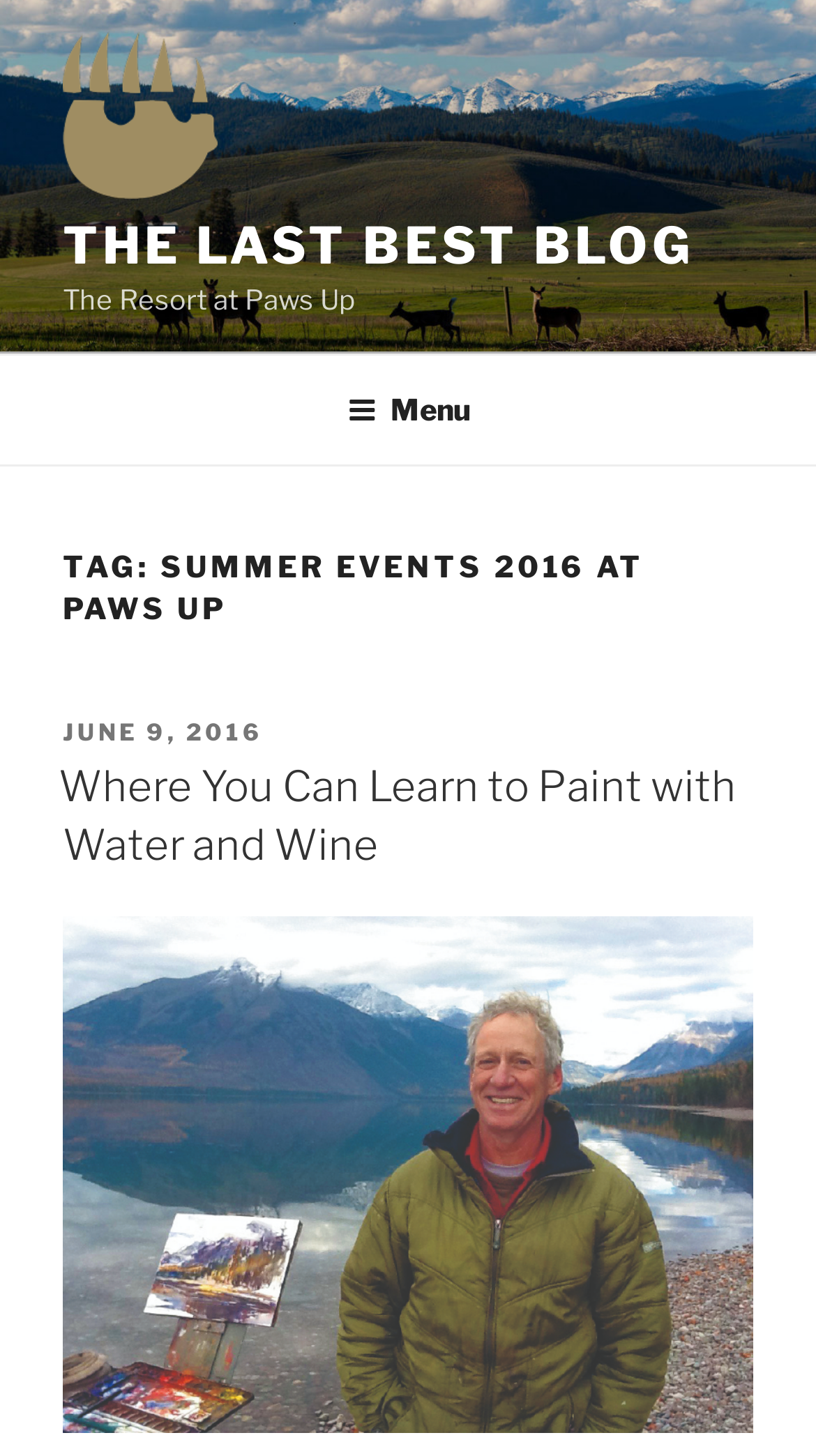Is the menu expanded?
Look at the image and respond with a one-word or short-phrase answer.

No